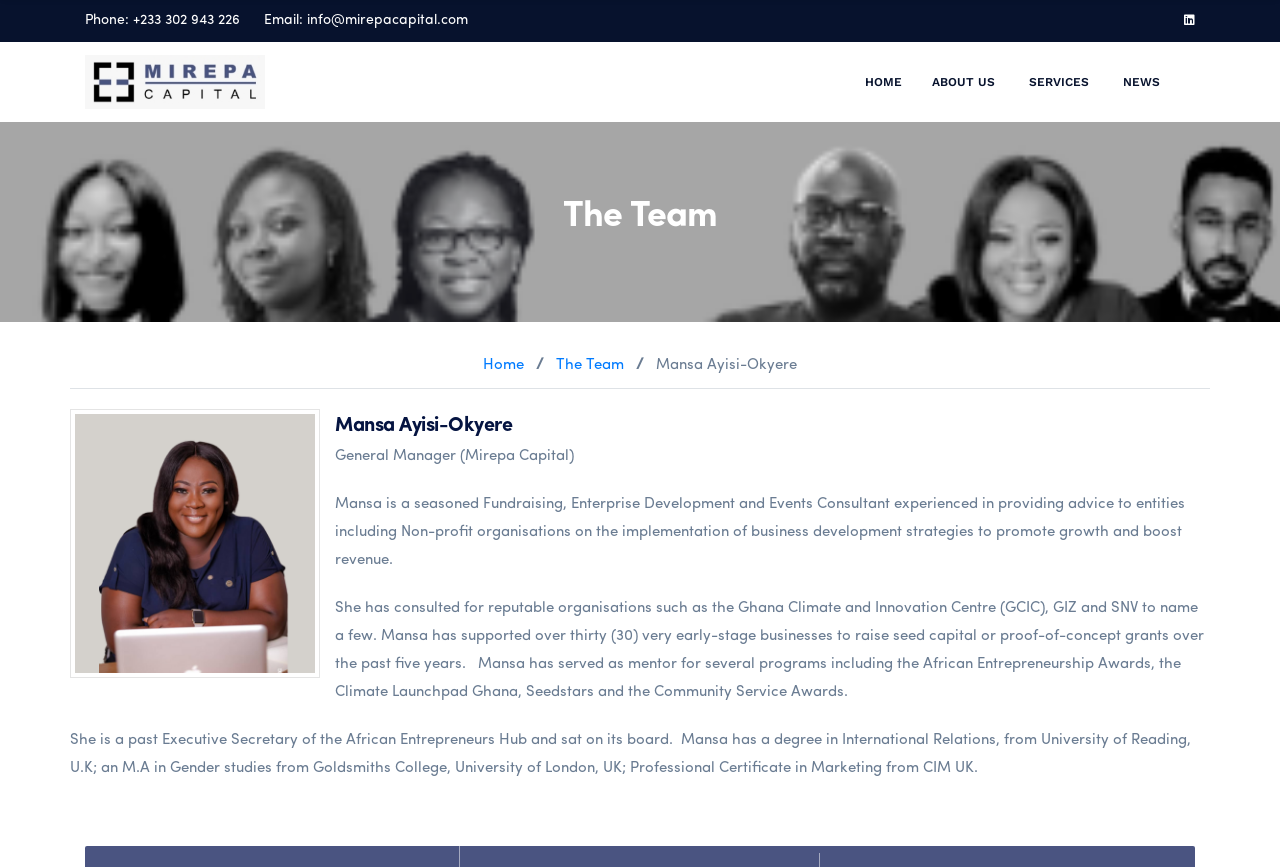Reply to the question below using a single word or brief phrase:
How many early-stage businesses has Mansa supported?

over thirty